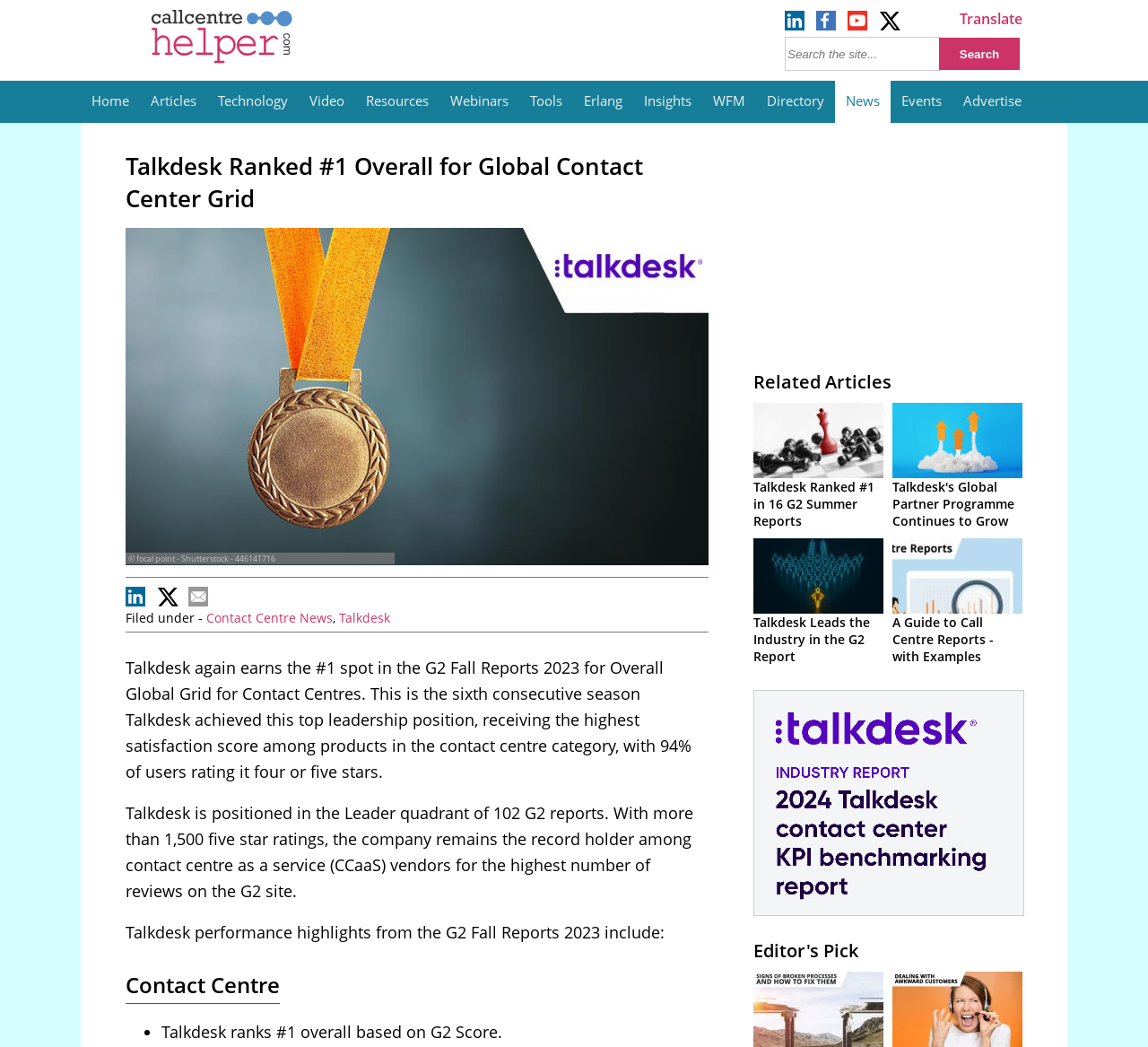Please determine the bounding box coordinates of the element to click in order to execute the following instruction: "Search the site". The coordinates should be four float numbers between 0 and 1, specified as [left, top, right, bottom].

[0.684, 0.035, 0.82, 0.068]